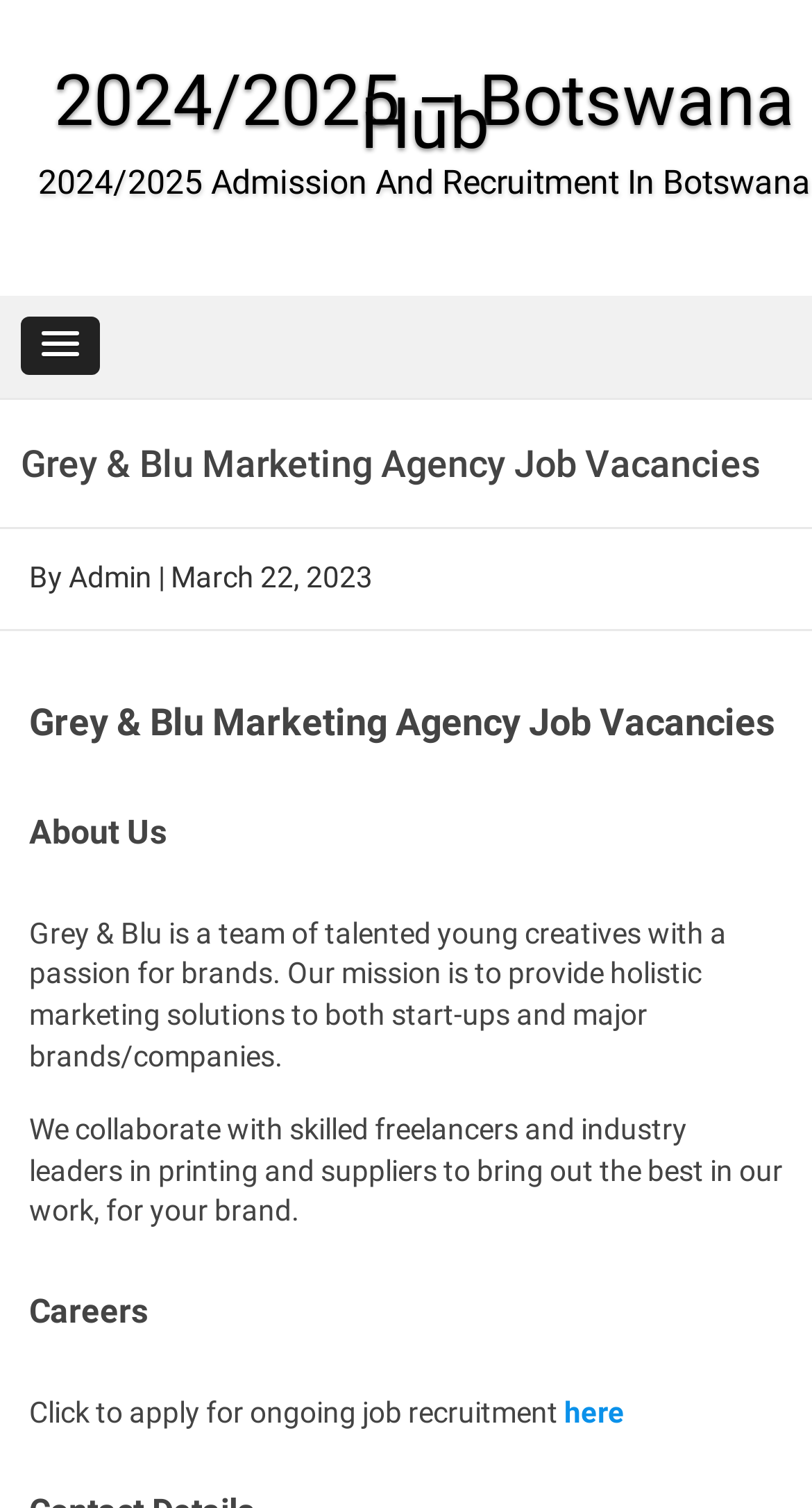Using the webpage screenshot, locate the HTML element that fits the following description and provide its bounding box: "Admin".

[0.085, 0.372, 0.187, 0.394]